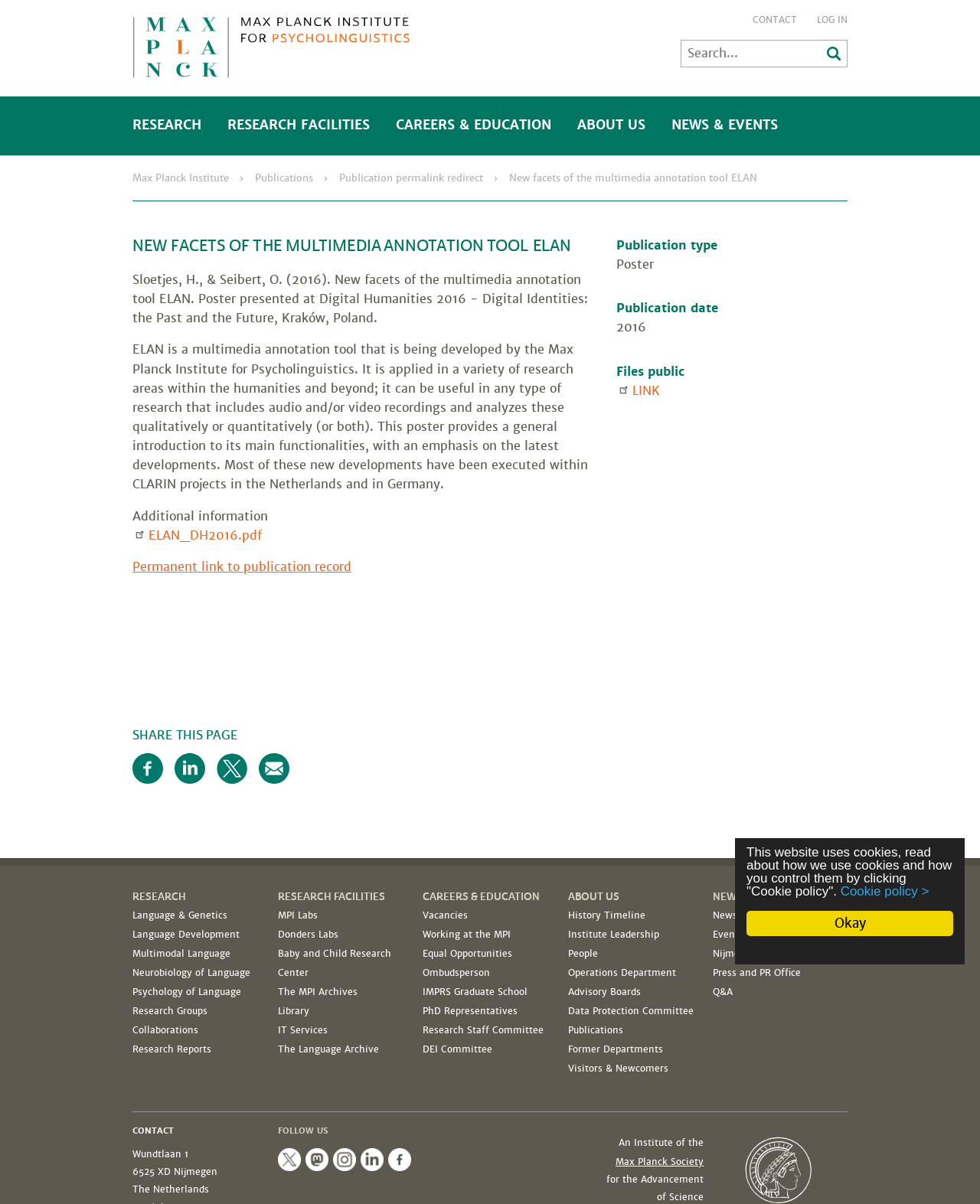Please indicate the bounding box coordinates of the element's region to be clicked to achieve the instruction: "View the research page". Provide the coordinates as four float numbers between 0 and 1, i.e., [left, top, right, bottom].

[0.127, 0.09, 0.213, 0.117]